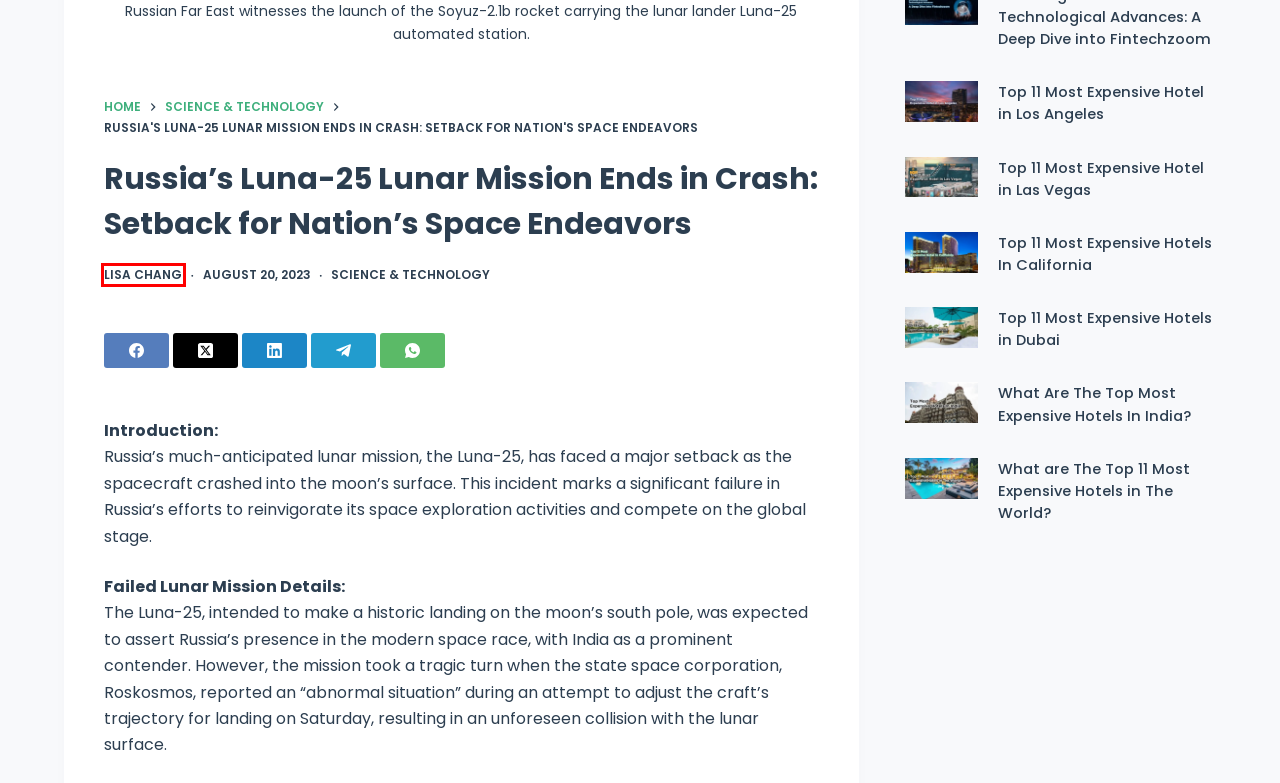Examine the screenshot of the webpage, noting the red bounding box around a UI element. Pick the webpage description that best matches the new page after the element in the red bounding box is clicked. Here are the candidates:
A. What are The Top 11 Most Expensive Hotels in The World?
B. Top 11 Most Expensive Hotel in Las Vegas - InstantNewsUpdate
C. Top 11 Most Expensive Hotels in Dubai
D. top 11 most expensive hotels in india?
E. Business & Economy - InstantNewsUpdate
F. Sports - InstantNewsUpdate
G. Lisa Chang - InstantNewsUpdate
H. Top 11 Most Expensive Hotel in Los Angeles

G